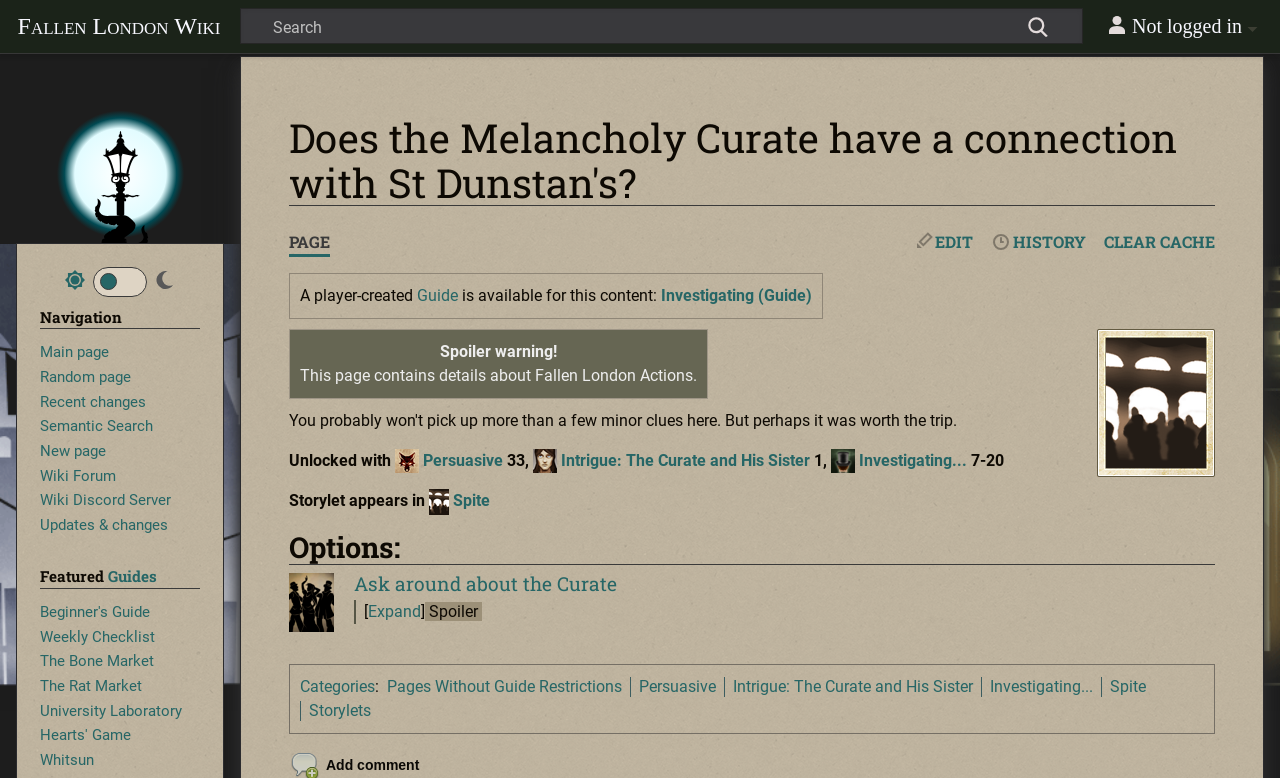Answer the question briefly using a single word or phrase: 
What is the name of the action that unlocks this page?

Persuasive